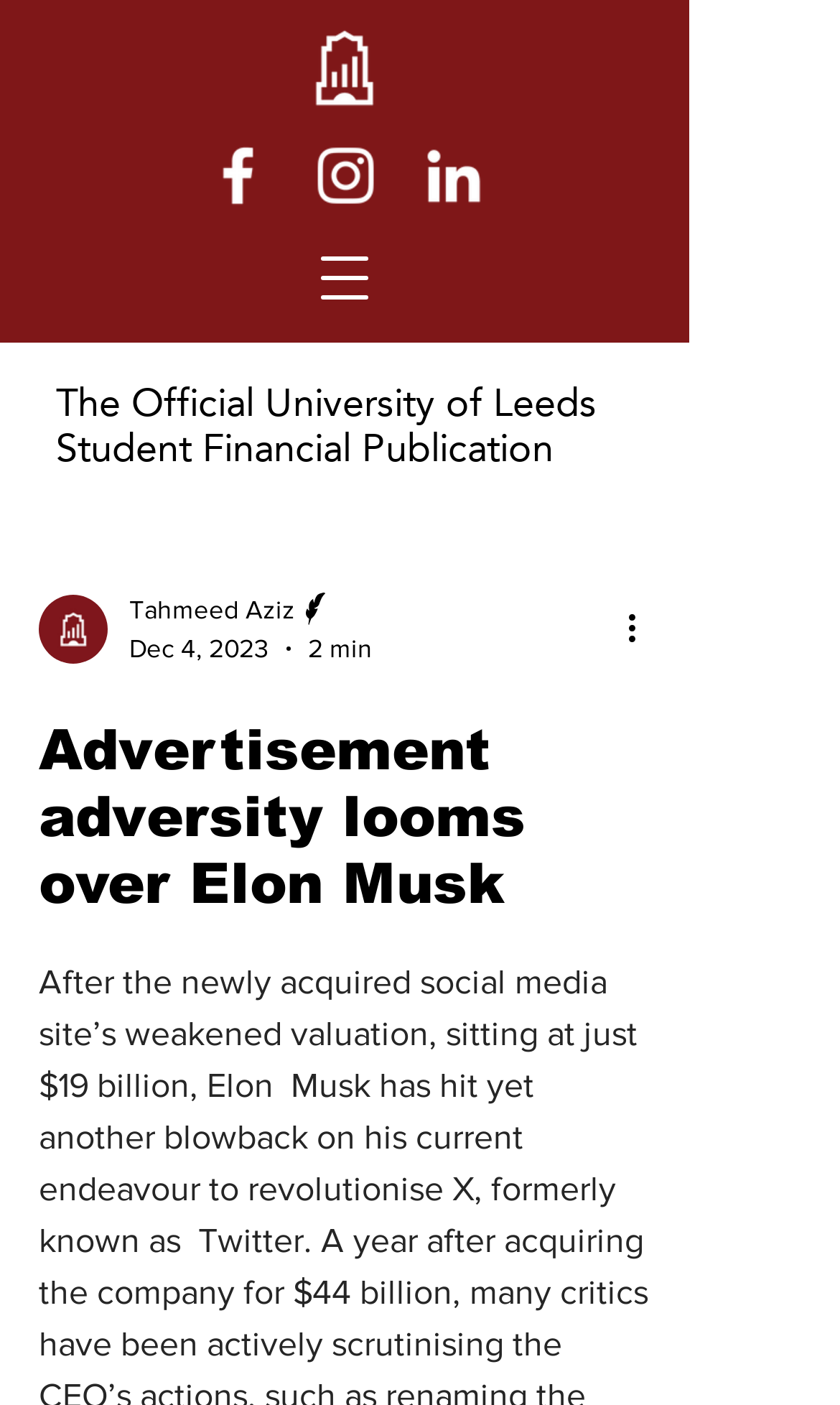What is the name of the writer?
Kindly offer a comprehensive and detailed response to the question.

I found the writer's name by looking at the static text element that contains the writer's picture and information. The writer's name is 'Tahmeed Aziz'.